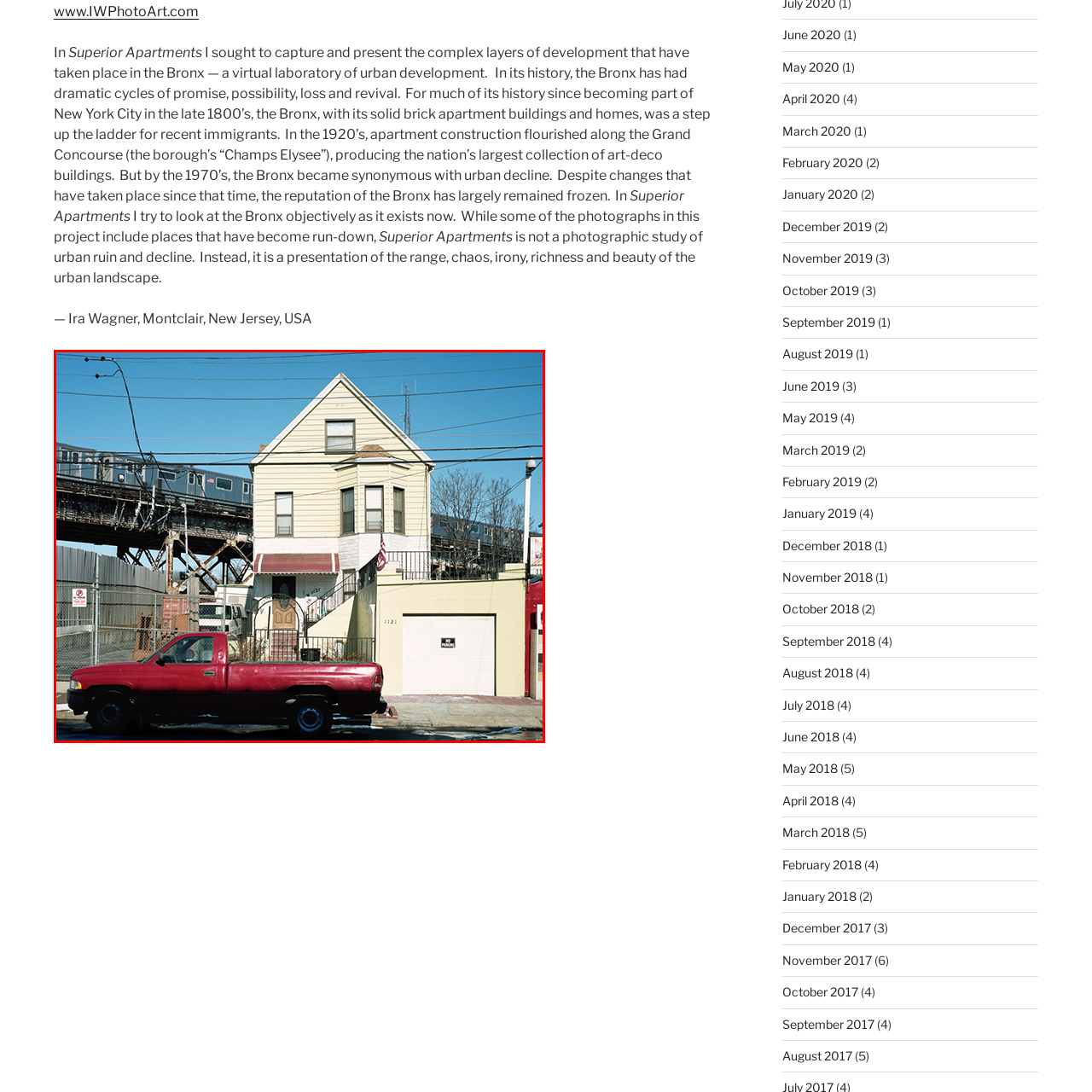View the image within the red box and answer the following question with a concise word or phrase:
What is the color of the residential building?

Yellow